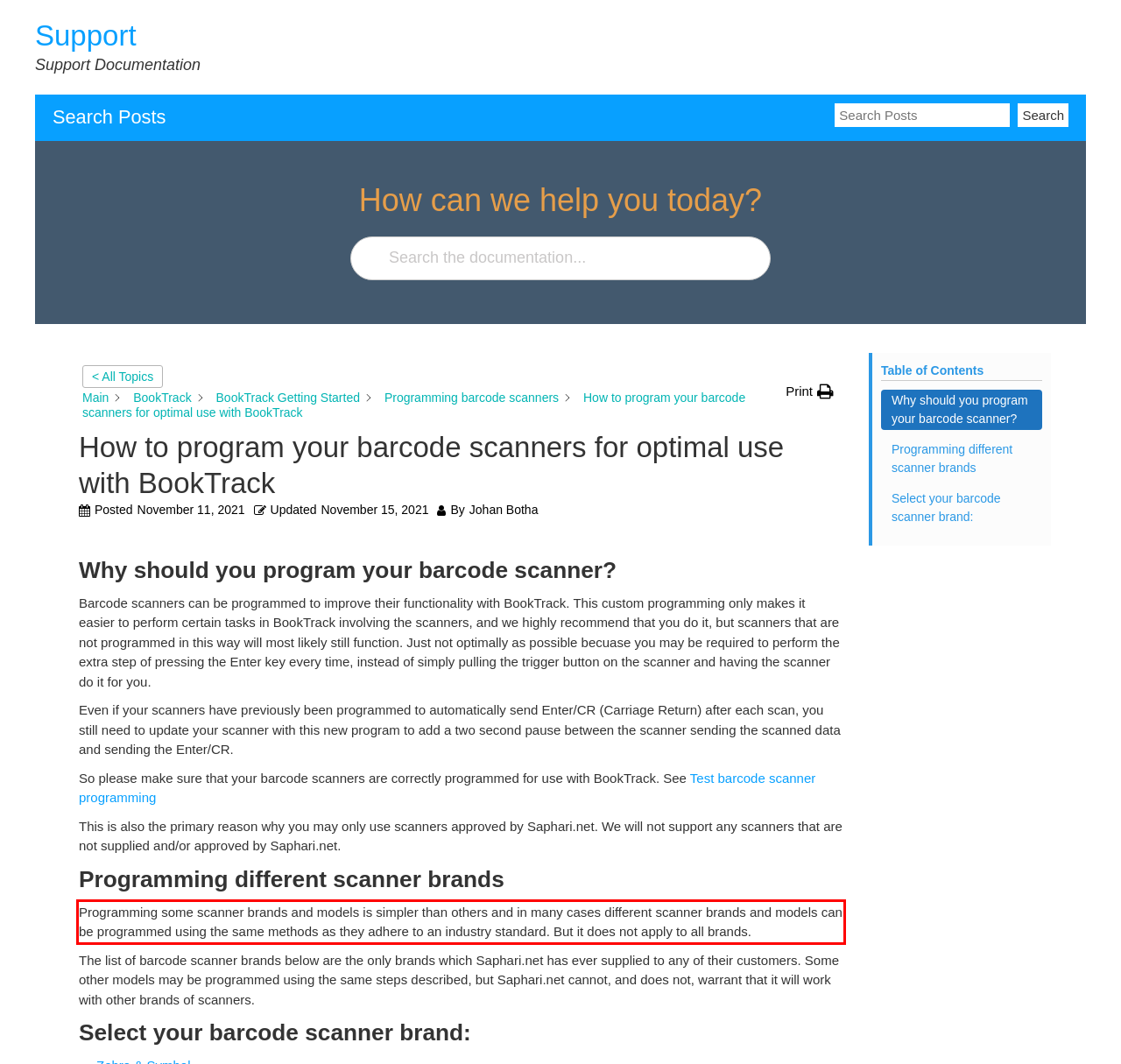Please analyze the screenshot of a webpage and extract the text content within the red bounding box using OCR.

Programming some scanner brands and models is simpler than others and in many cases different scanner brands and models can be programmed using the same methods as they adhere to an industry standard. But it does not apply to all brands.